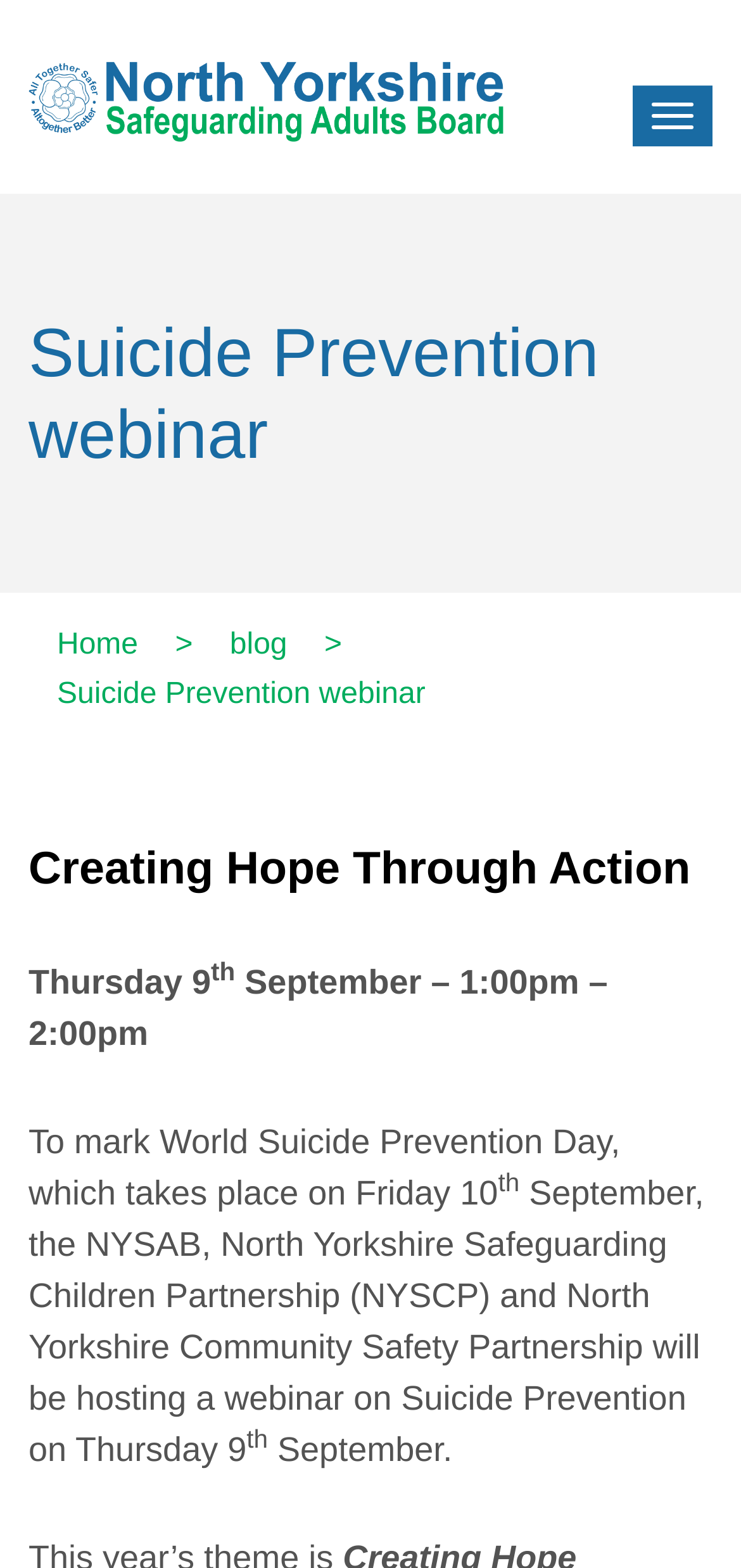Answer briefly with one word or phrase:
What is the topic of the upcoming webinar?

Suicide Prevention